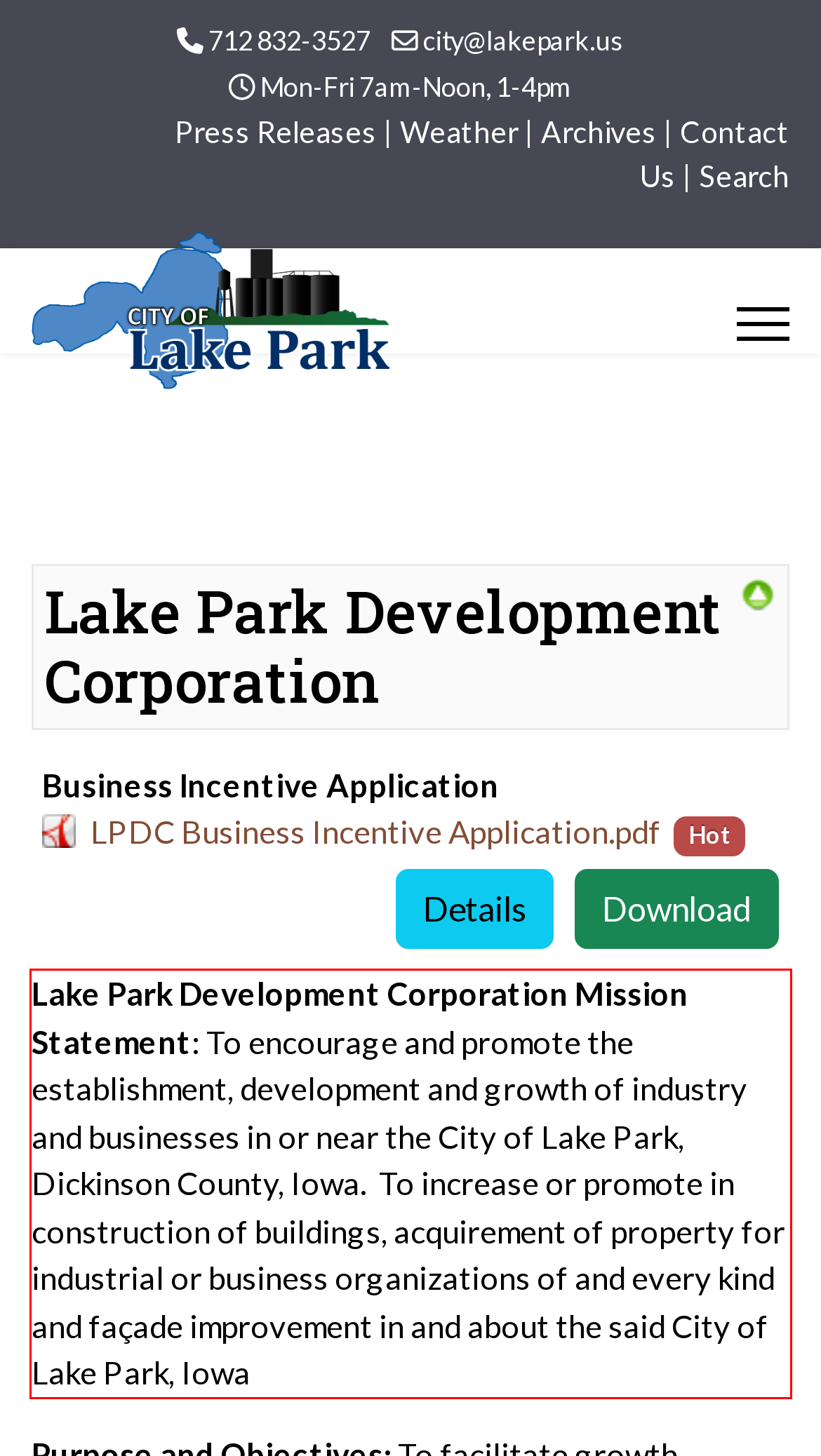Within the provided webpage screenshot, find the red rectangle bounding box and perform OCR to obtain the text content.

Lake Park Development Corporation Mission Statement: To encourage and promote the establishment, development and growth of industry and businesses in or near the City of Lake Park, Dickinson County, Iowa. To increase or promote in construction of buildings, acquirement of property for industrial or business organizations of and every kind and façade improvement in and about the said City of Lake Park, Iowa